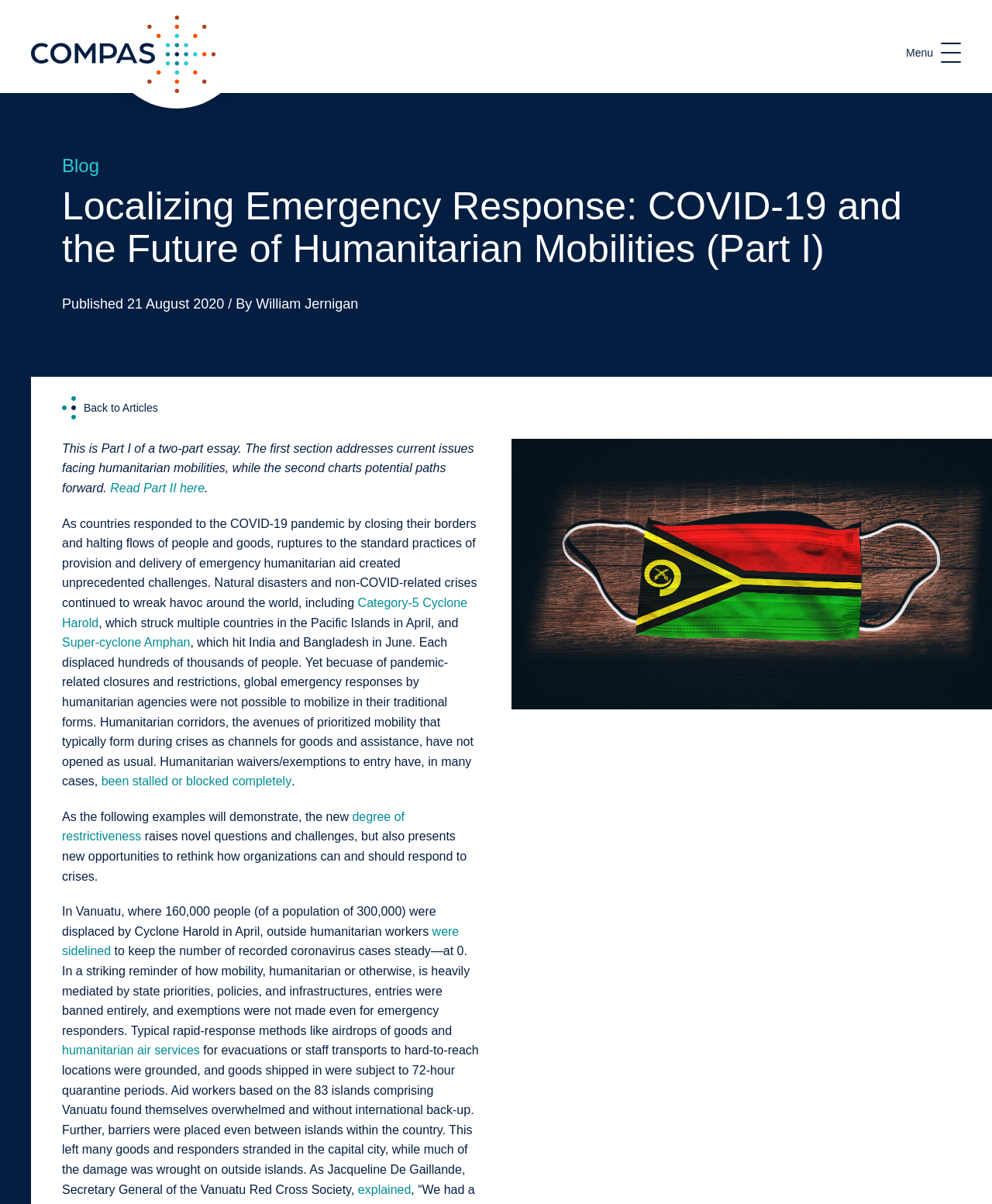Please provide the bounding box coordinates for the element that needs to be clicked to perform the following instruction: "Browse 'Black Lives Matter' essay category". The coordinates should be given as four float numbers between 0 and 1, i.e., [left, top, right, bottom].

None